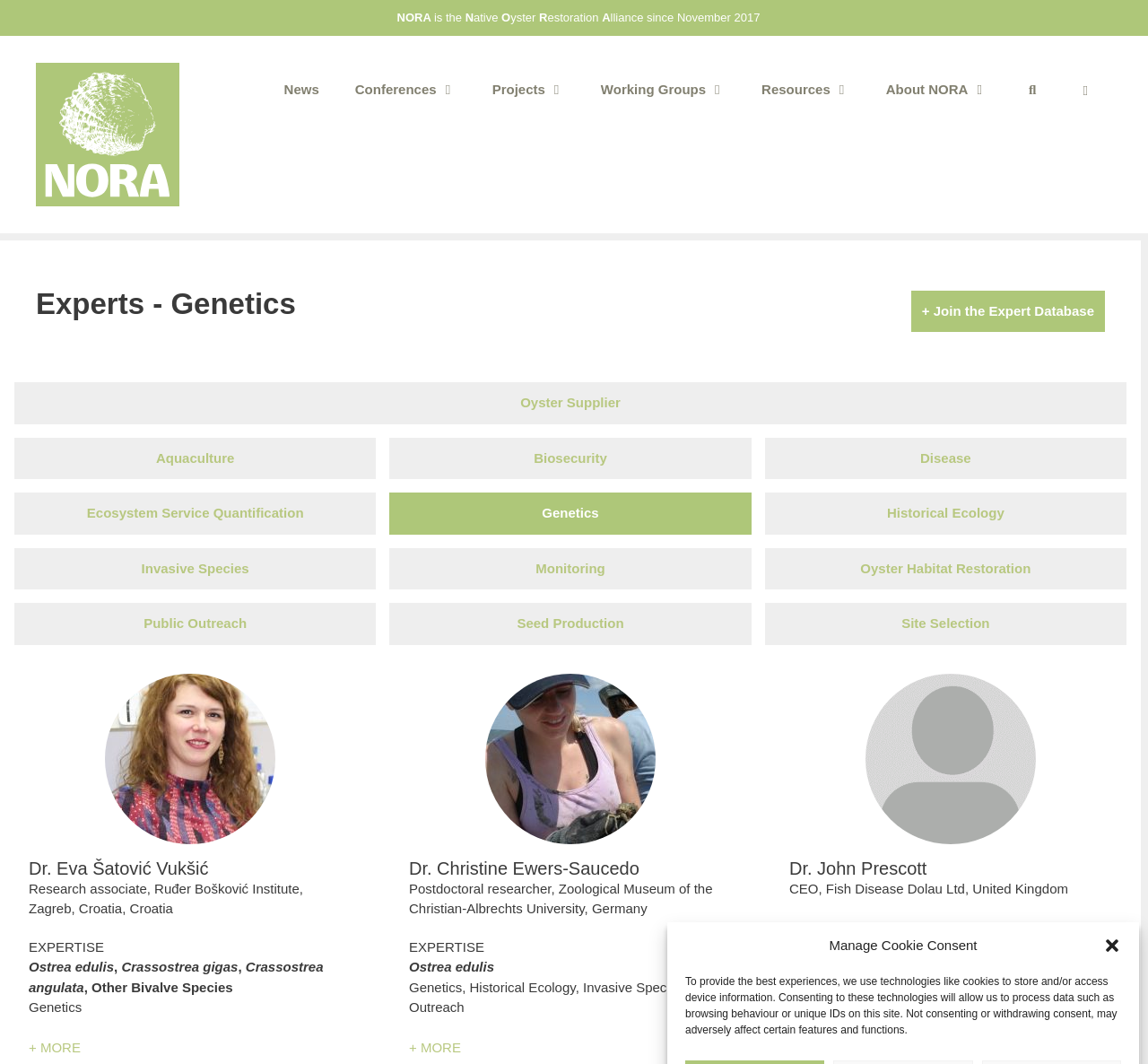Please locate the bounding box coordinates of the element that should be clicked to achieve the given instruction: "Explore 'Projects'".

[0.413, 0.059, 0.508, 0.109]